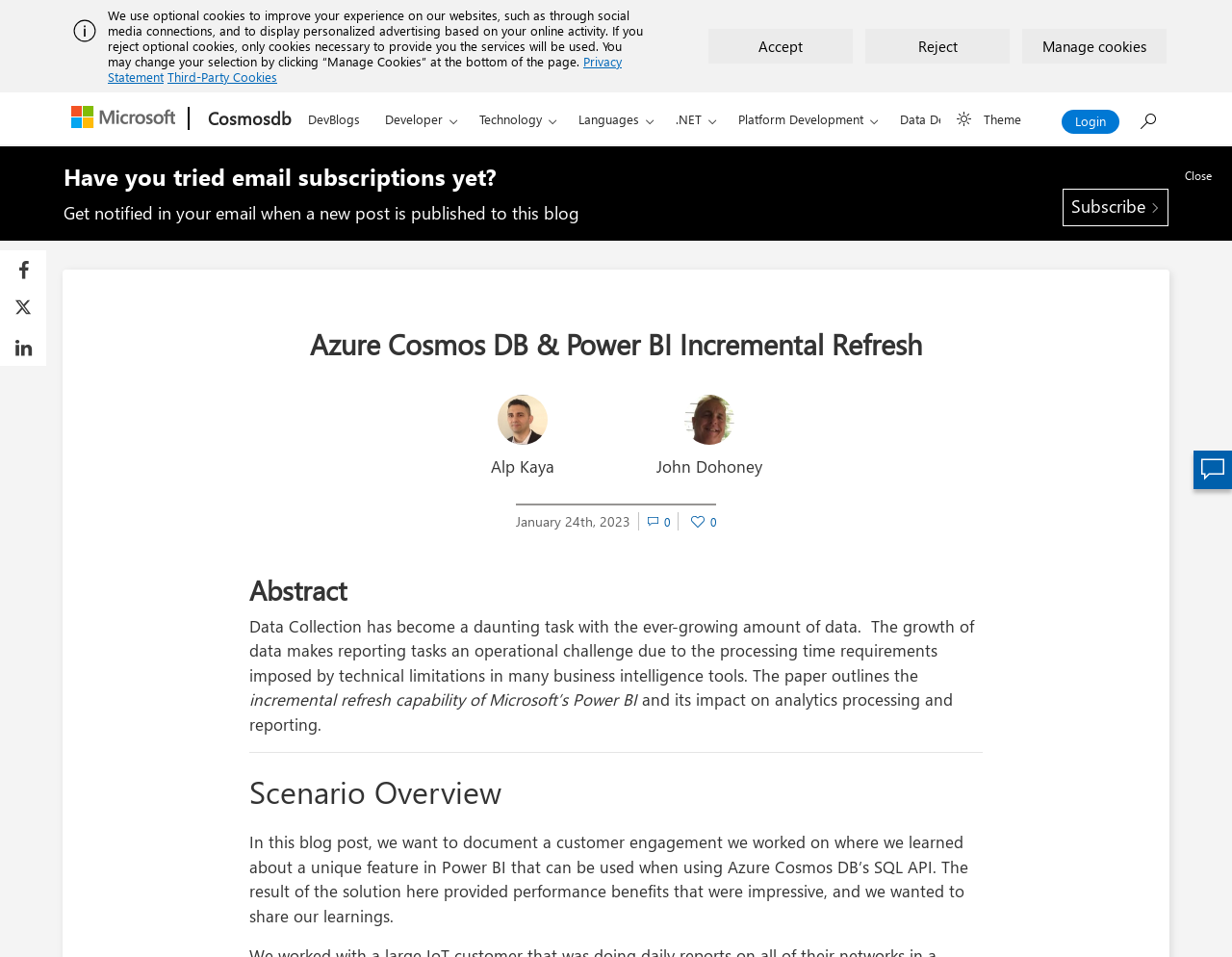What is the challenge mentioned in the blog post?
Refer to the screenshot and deliver a thorough answer to the question presented.

I found the challenge mentioned in the blog post by reading the abstract and introduction. The text mentions that 'The growth of data makes reporting tasks an operational challenge due to the processing time requirements imposed by technical limitations in many business intelligence tools', indicating that the challenge is related to reporting tasks and processing time requirements.